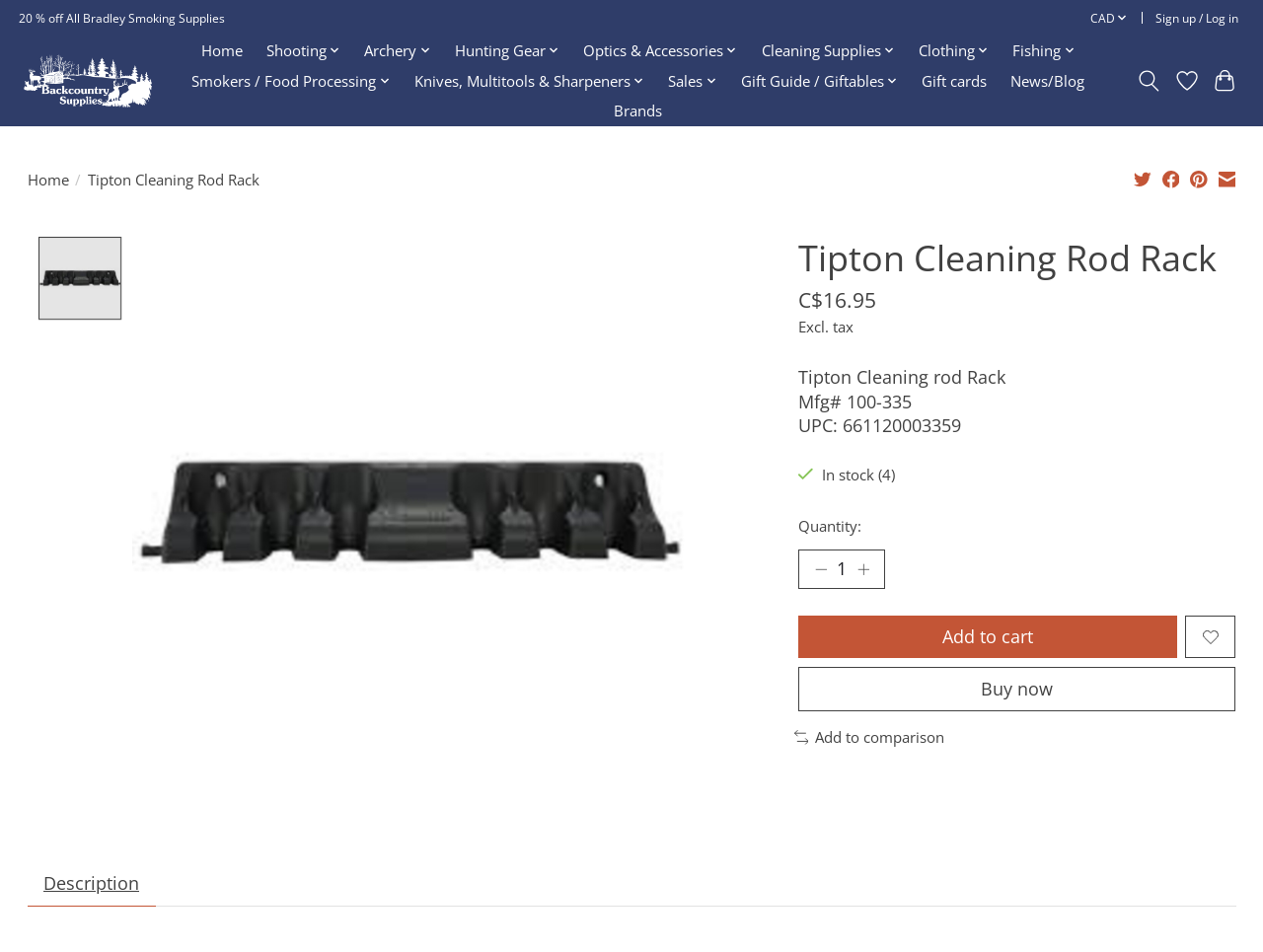What is the category of the product?
Answer the question using a single word or phrase, according to the image.

Cleaning Supplies